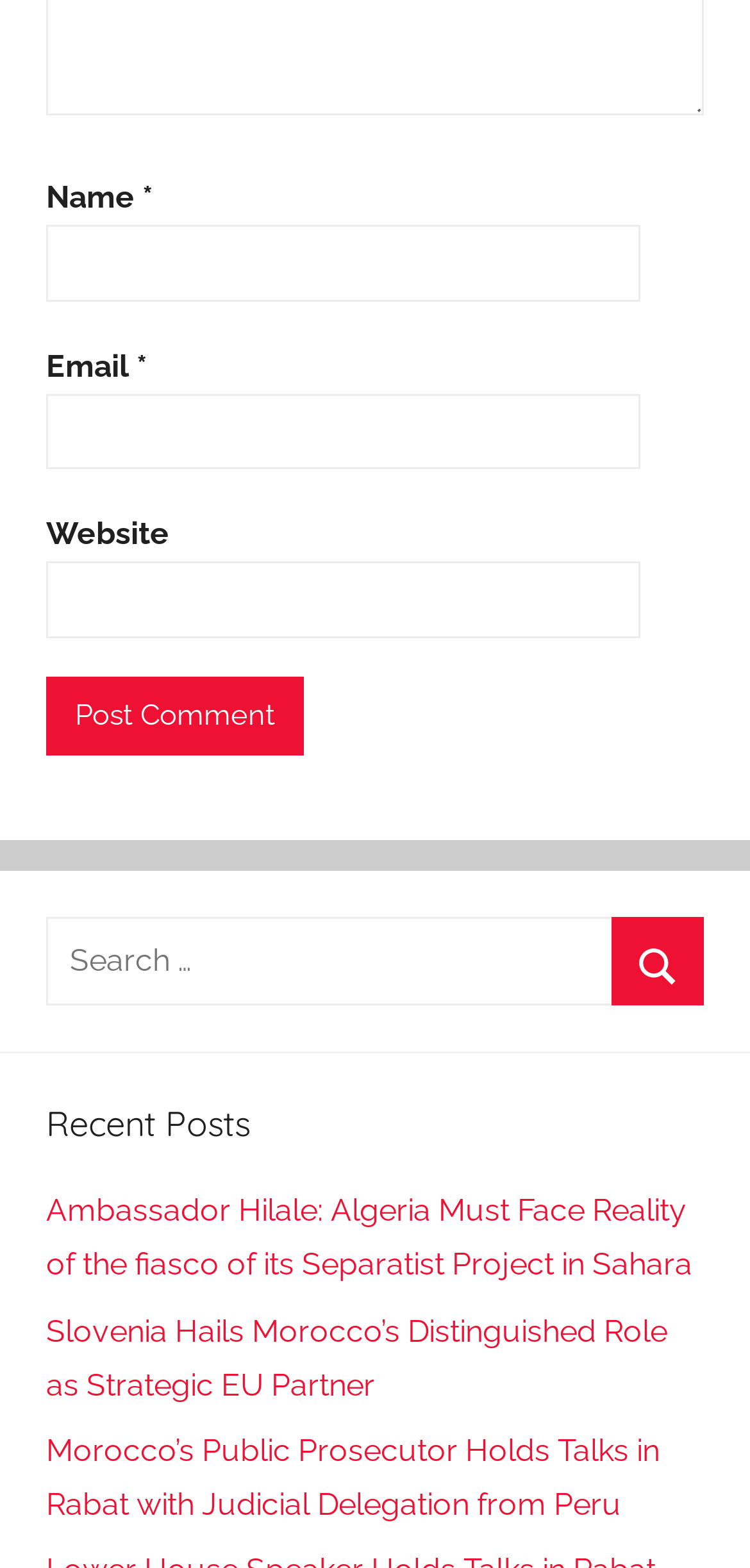Please find the bounding box coordinates of the element that you should click to achieve the following instruction: "Read recent posts". The coordinates should be presented as four float numbers between 0 and 1: [left, top, right, bottom].

[0.062, 0.701, 0.938, 0.732]